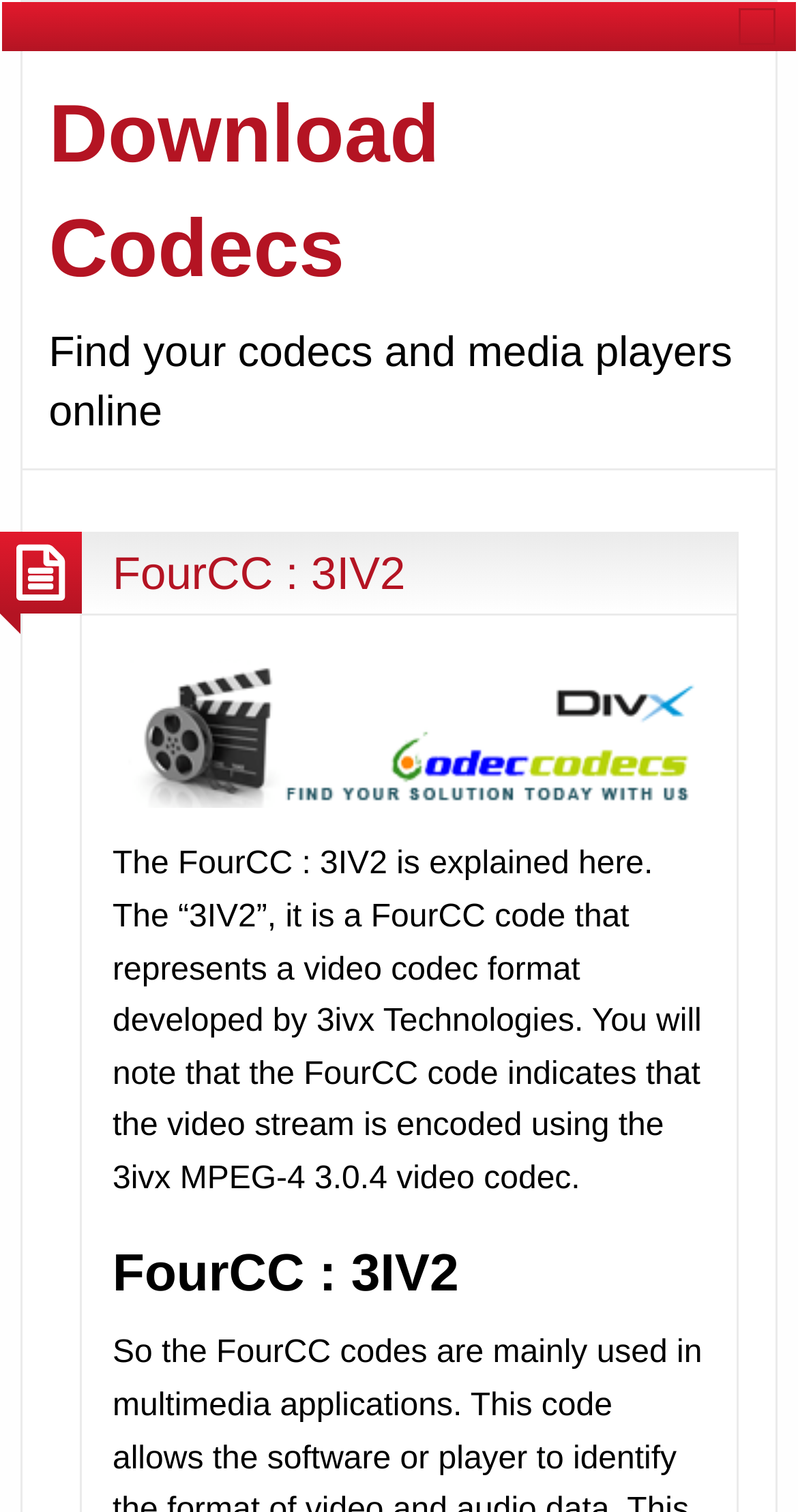Please determine the bounding box coordinates for the UI element described here. Use the format (top-left x, top-left y, bottom-right x, bottom-right y) with values bounded between 0 and 1: FourCC : 3IV2

[0.141, 0.363, 0.508, 0.397]